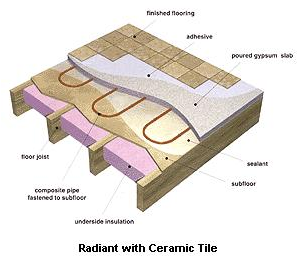What is the purpose of the composite pipe?
Give a thorough and detailed response to the question.

The composite pipe is fastened to the subfloor and plays a crucial role in the radiant floor heating system by carrying heated water beneath the surface, which in turn provides consistent warmth to the space.